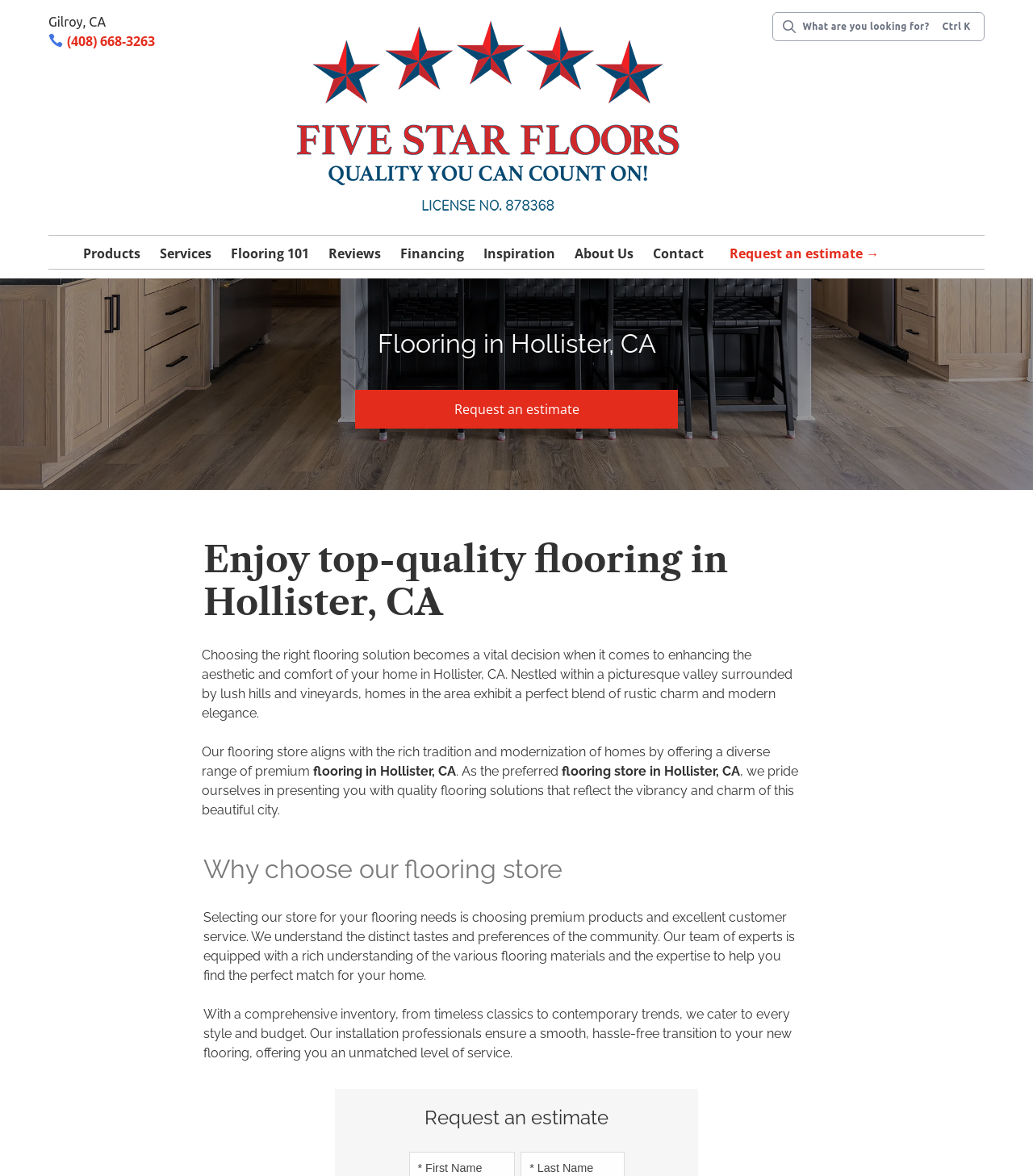Answer this question in one word or a short phrase: What is the phone number to call for flooring services?

(408) 668-3263